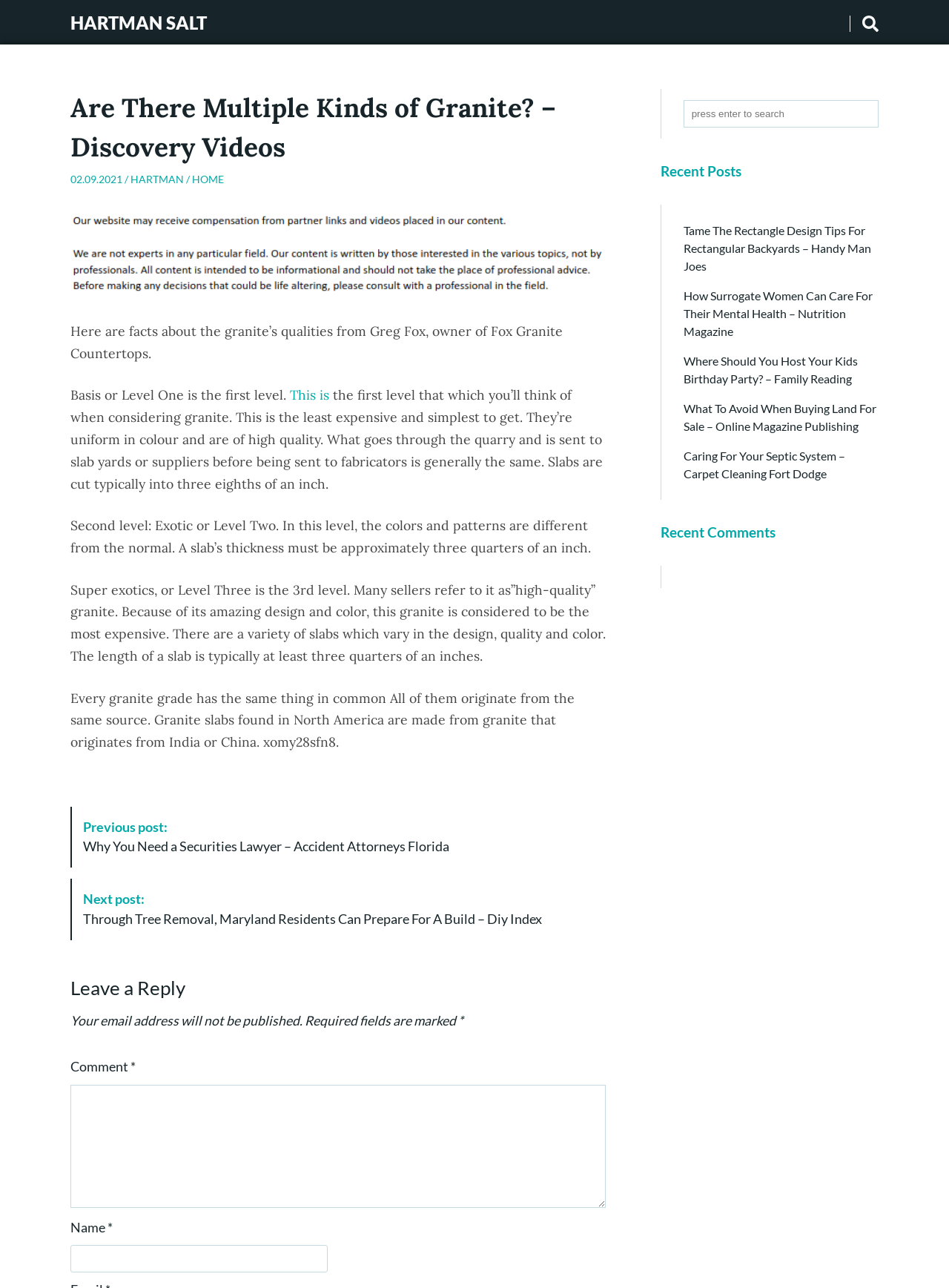Determine the bounding box coordinates for the area that should be clicked to carry out the following instruction: "Search for something".

[0.72, 0.078, 0.926, 0.099]